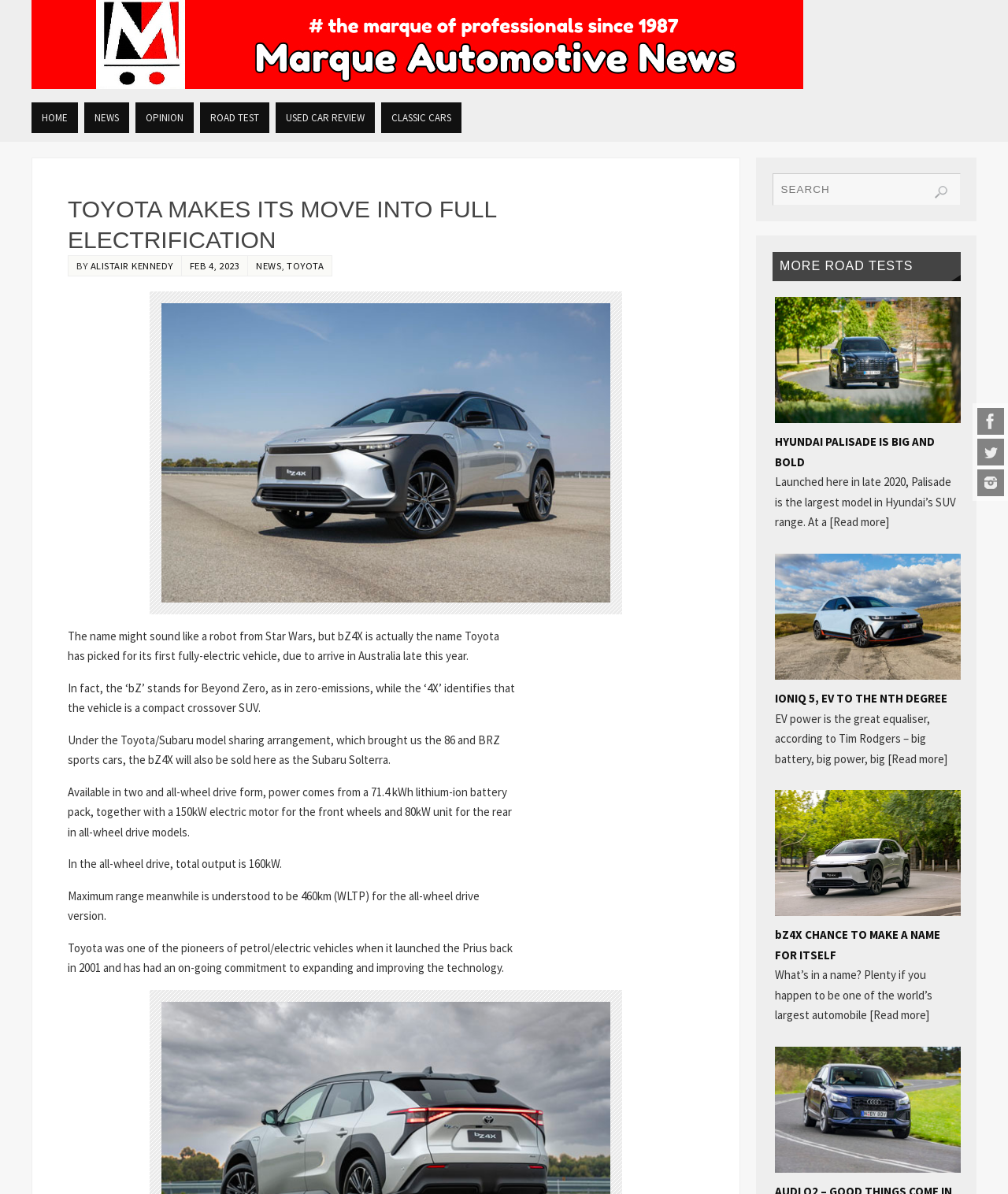Locate the bounding box coordinates of the segment that needs to be clicked to meet this instruction: "Check more road tests".

[0.766, 0.211, 0.953, 0.235]